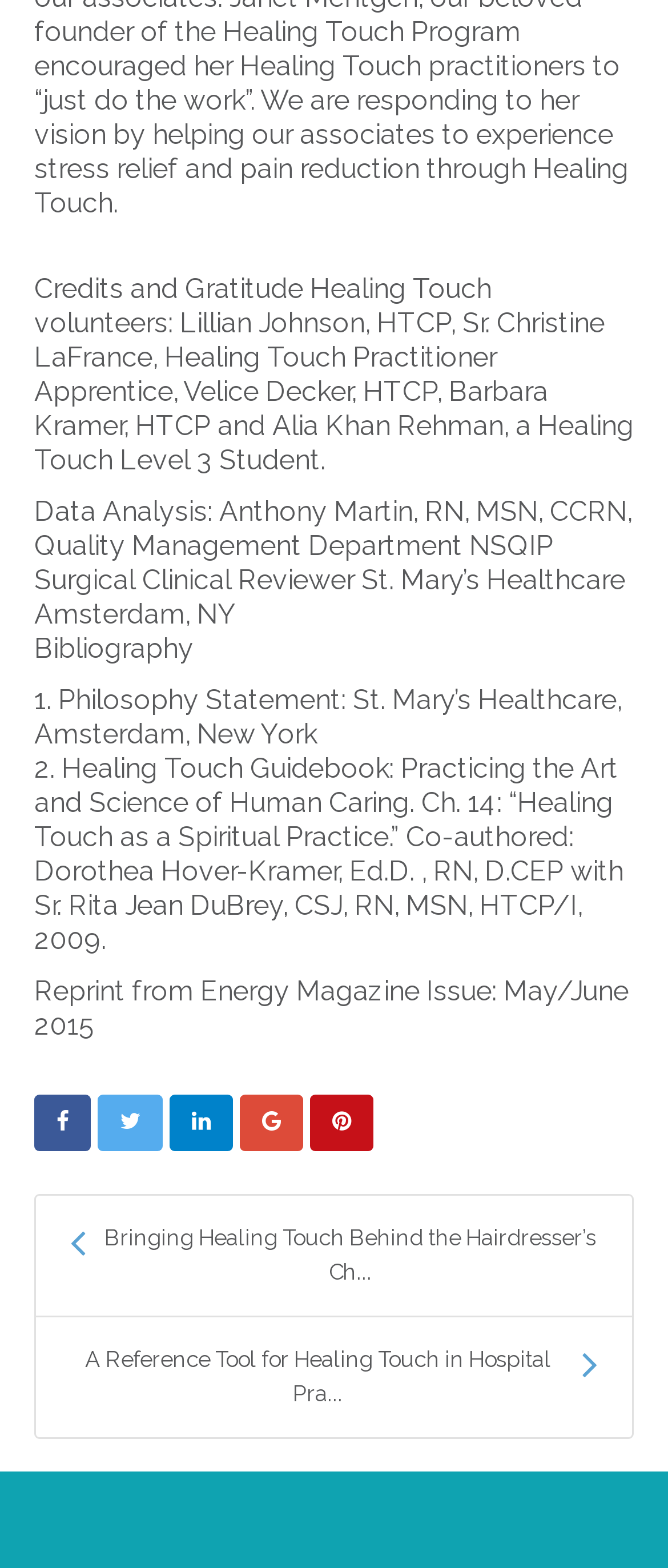How many Healing Touch practitioners are mentioned?
Please provide a single word or phrase answer based on the image.

5